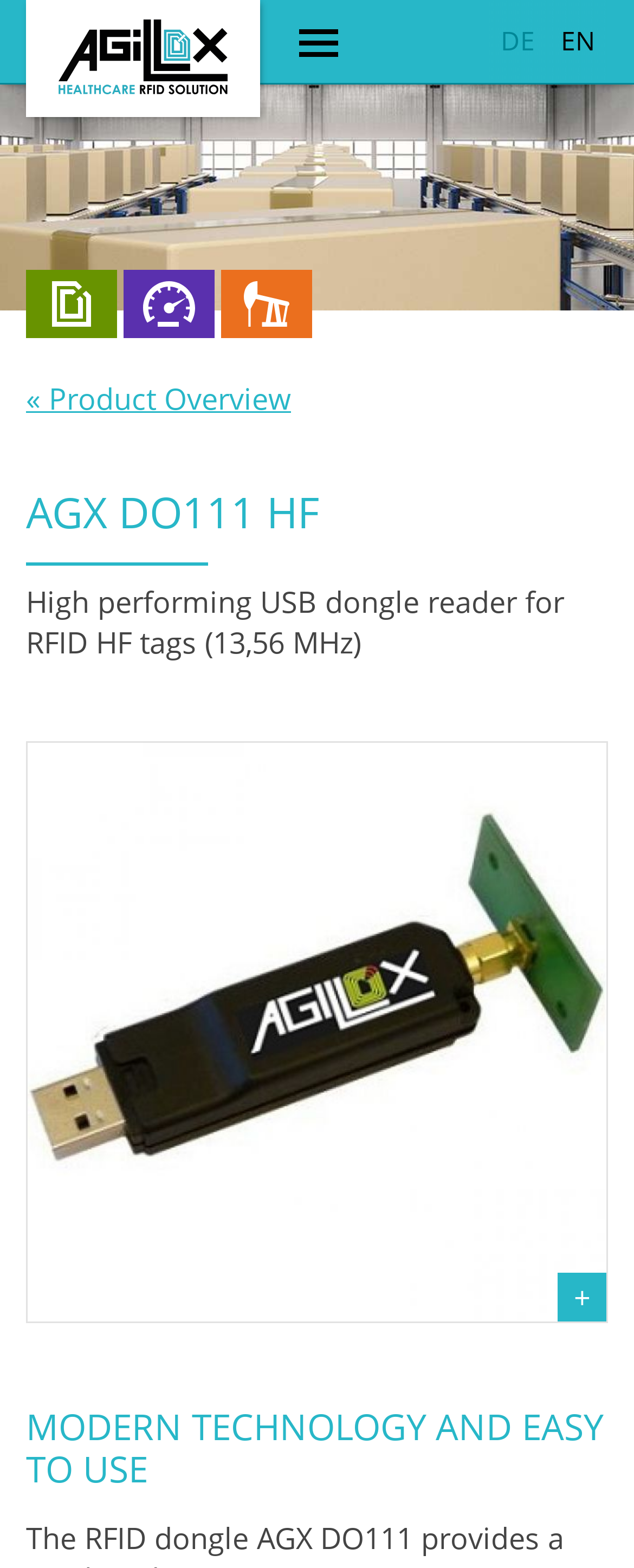Given the description alt="Logo Healthcare", predict the bounding box coordinates of the UI element. Ensure the coordinates are in the format (top-left x, top-left y, bottom-right x, bottom-right y) and all values are between 0 and 1.

[0.092, 0.012, 0.359, 0.062]